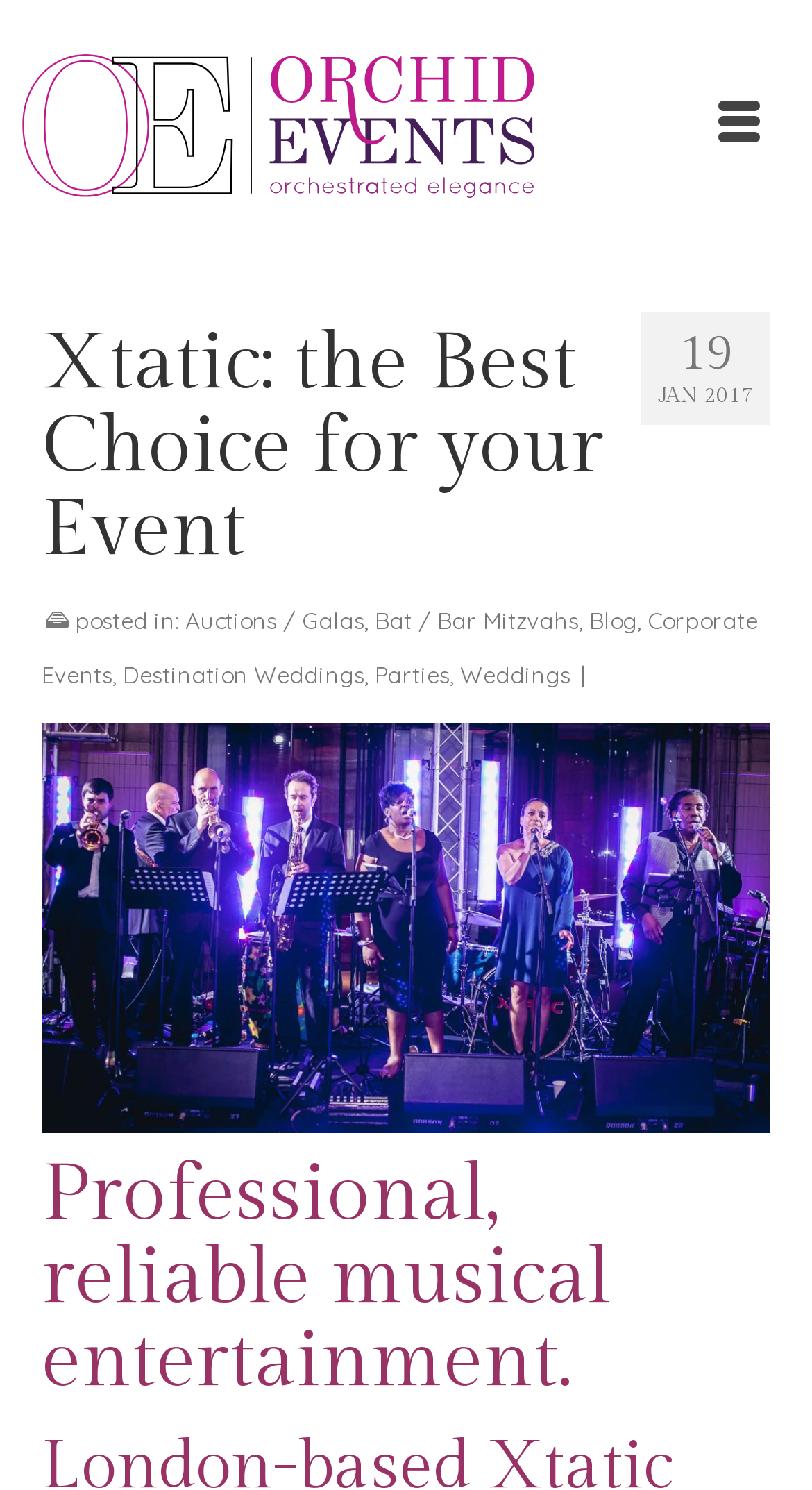Extract the bounding box coordinates for the described element: "Bat / Bar Mitzvahs". The coordinates should be represented as four float numbers between 0 and 1: [left, top, right, bottom].

[0.462, 0.407, 0.713, 0.426]